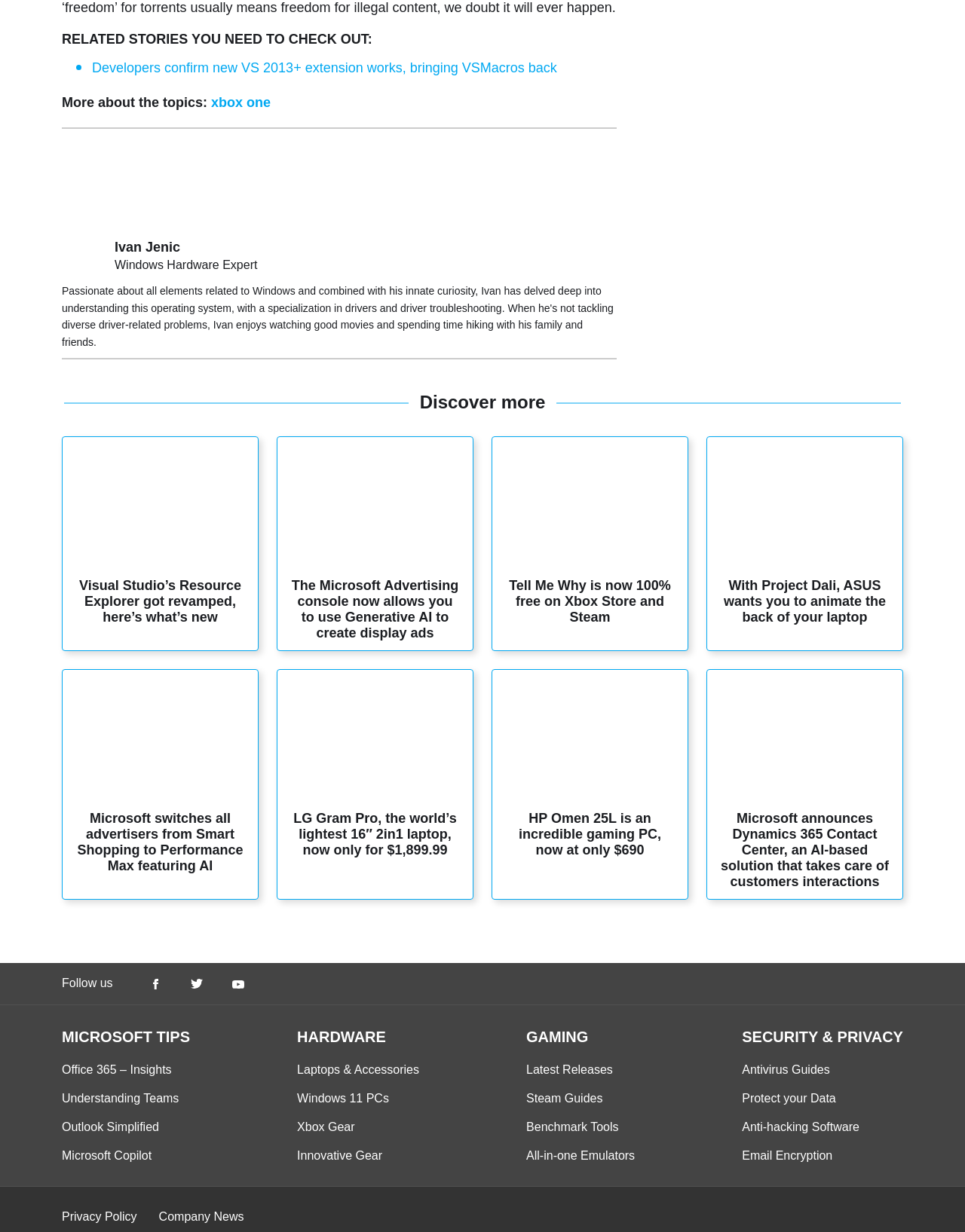Determine the coordinates of the bounding box that should be clicked to complete the instruction: "Click on 'Developers confirm new VS 2013+ extension works, bringing VSMacros back'". The coordinates should be represented by four float numbers between 0 and 1: [left, top, right, bottom].

[0.095, 0.049, 0.577, 0.061]